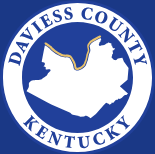Look at the image and answer the question in detail:
What is written at the top of the circle?

According to the caption, the text 'DAVIES COUNTY' is elegantly placed at the top of the circle, which is part of the emblematic design of the seal.